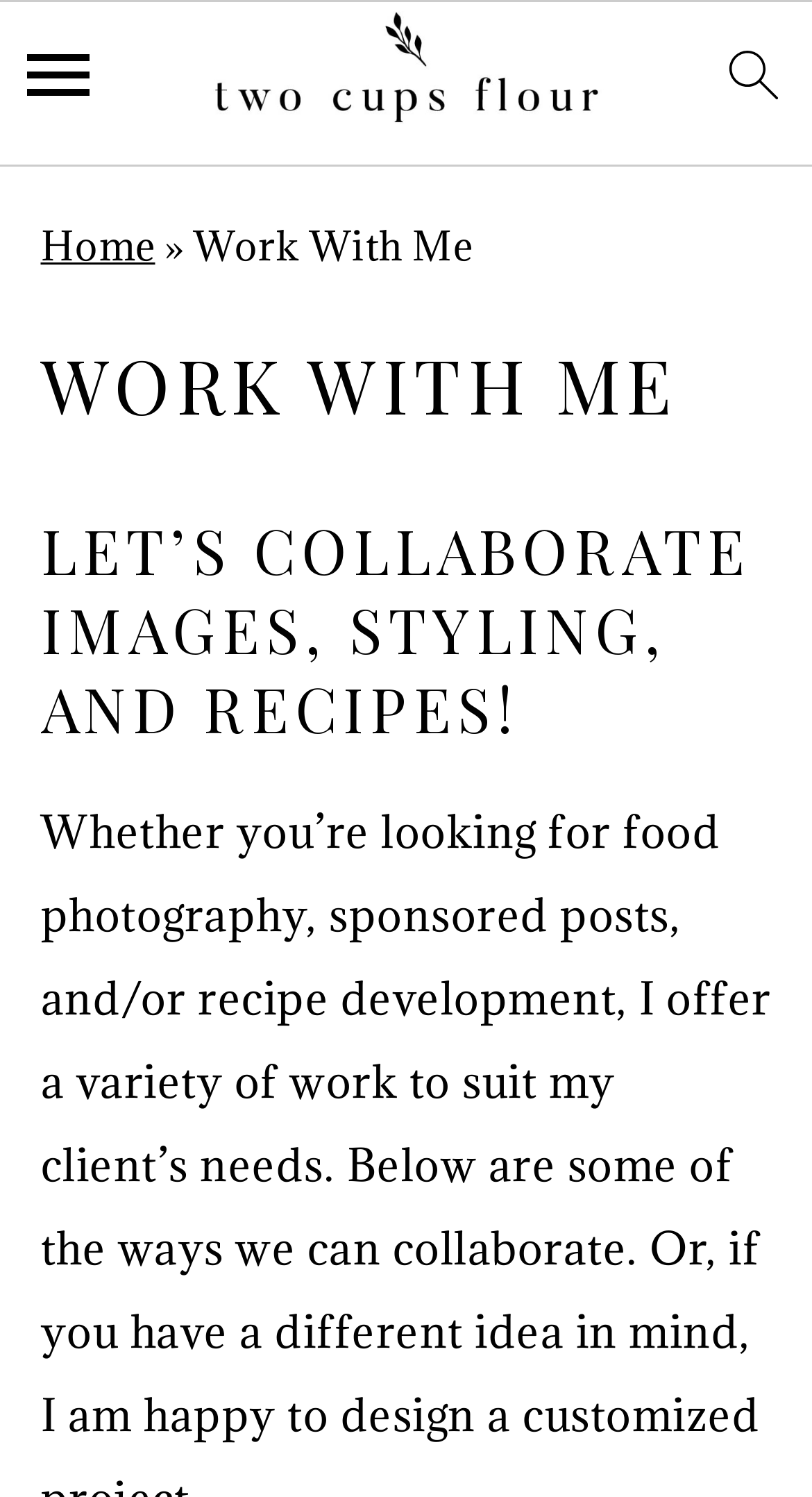Identify the bounding box of the UI component described as: "search icon".

[0.864, 0.015, 0.993, 0.099]